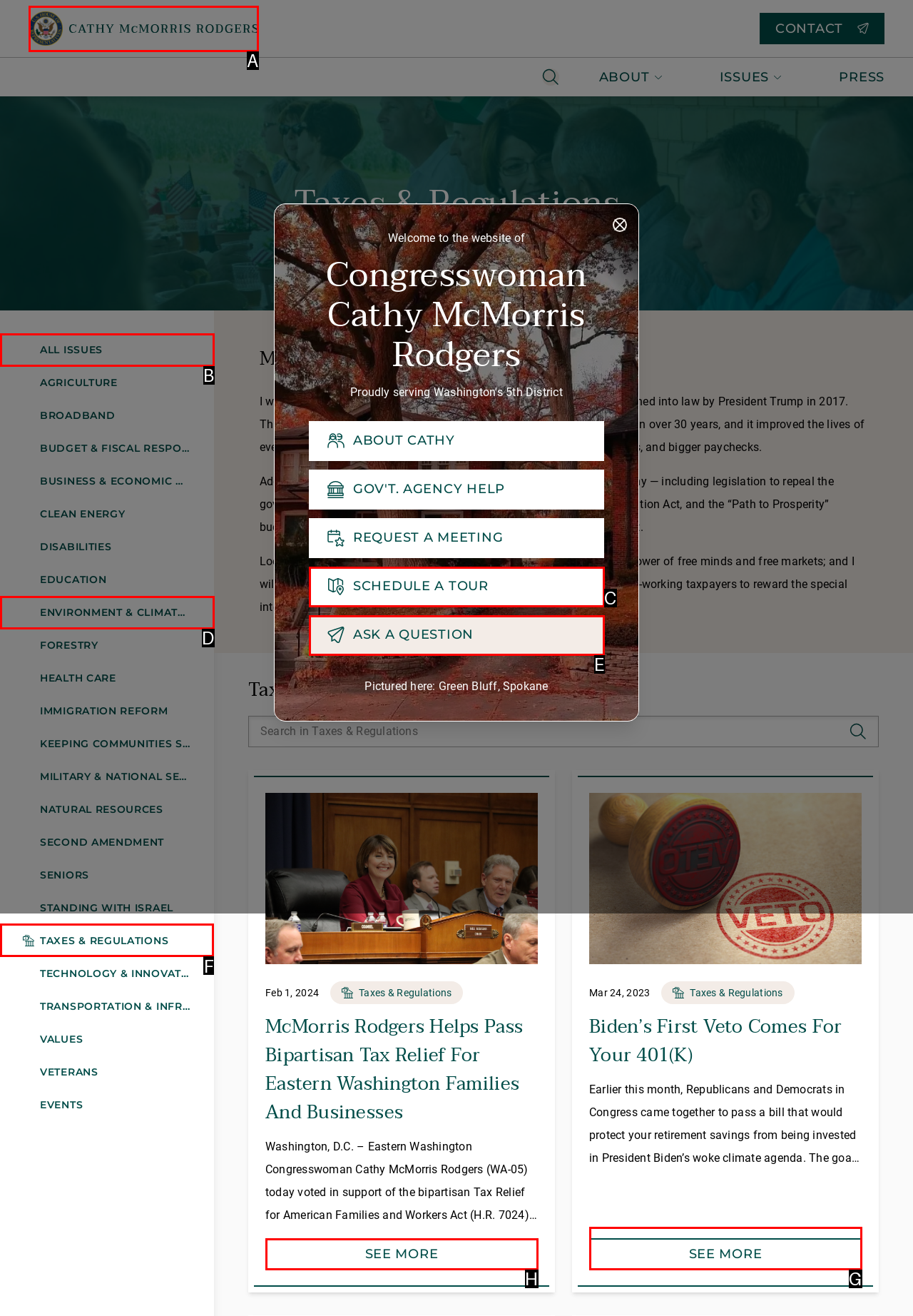Select the appropriate HTML element to click on to finish the task: Click the 'Taxes & Regulations' link.
Answer with the letter corresponding to the selected option.

F